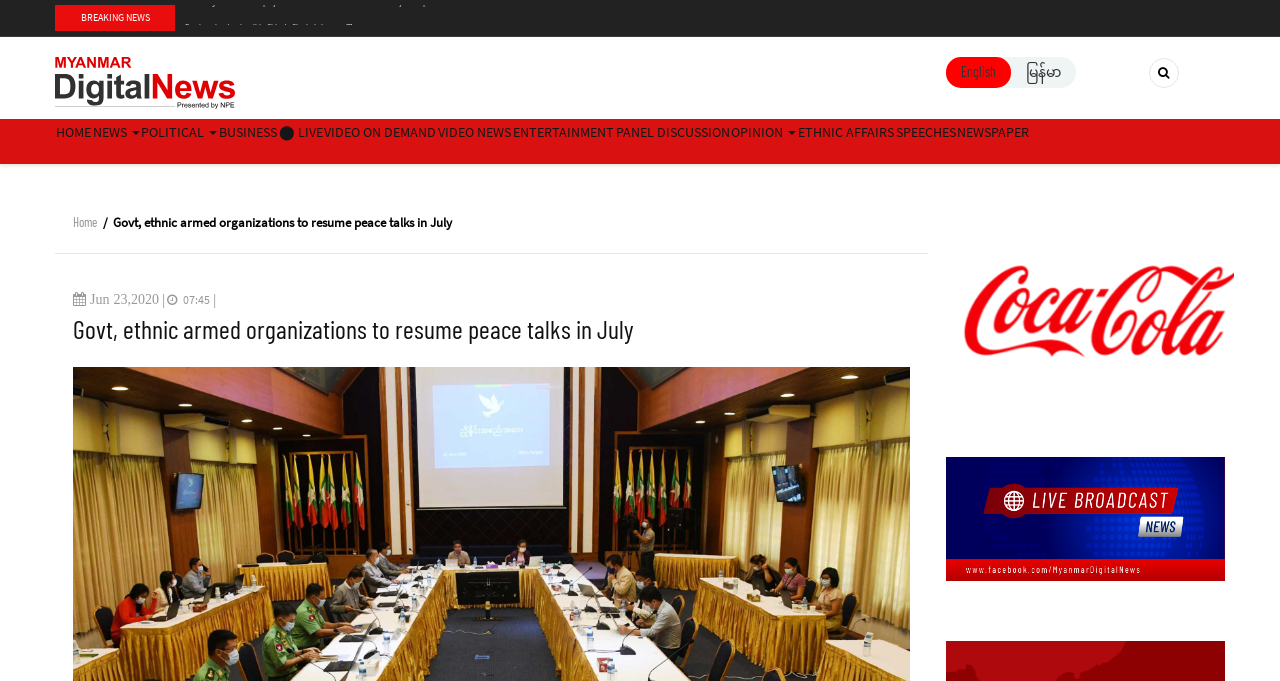Find the bounding box coordinates of the element's region that should be clicked in order to follow the given instruction: "Go to home page". The coordinates should consist of four float numbers between 0 and 1, i.e., [left, top, right, bottom].

[0.043, 0.109, 0.184, 0.132]